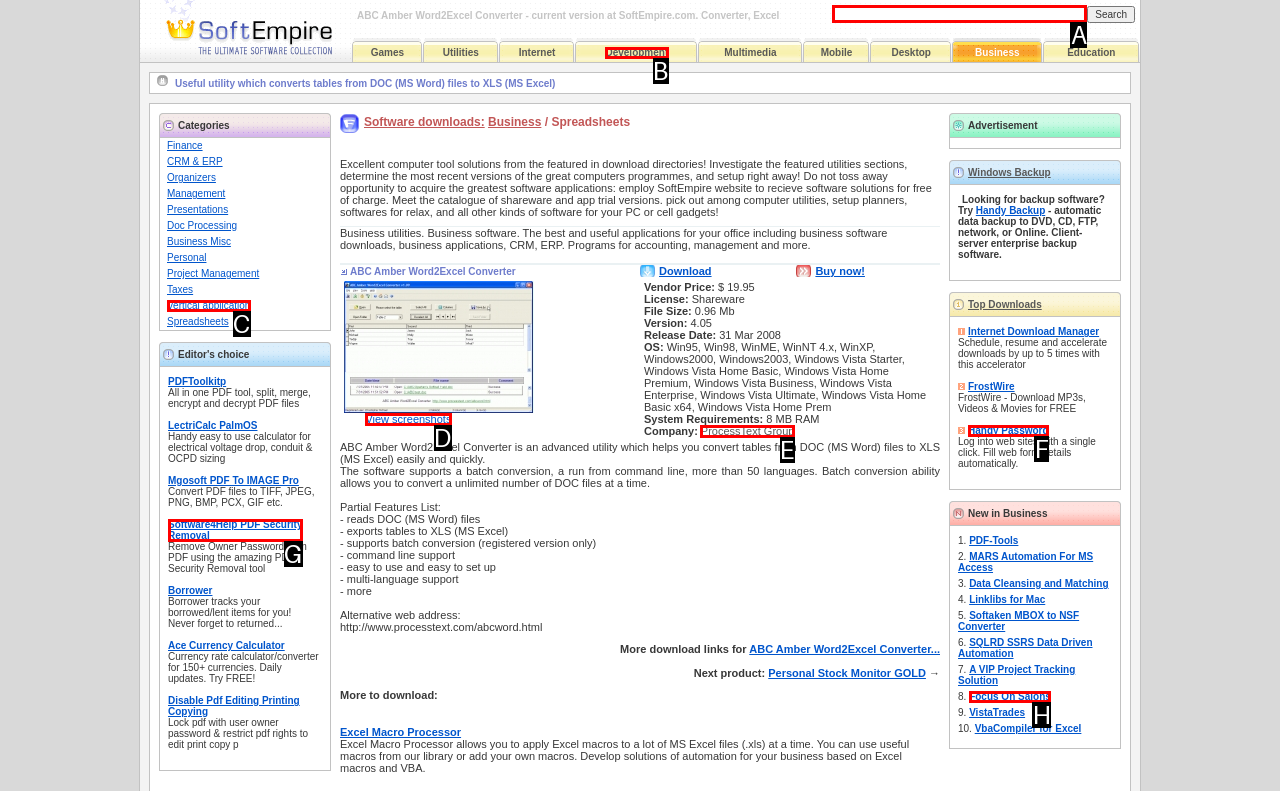Tell me which one HTML element I should click to complete this task: Search for something Answer with the option's letter from the given choices directly.

A